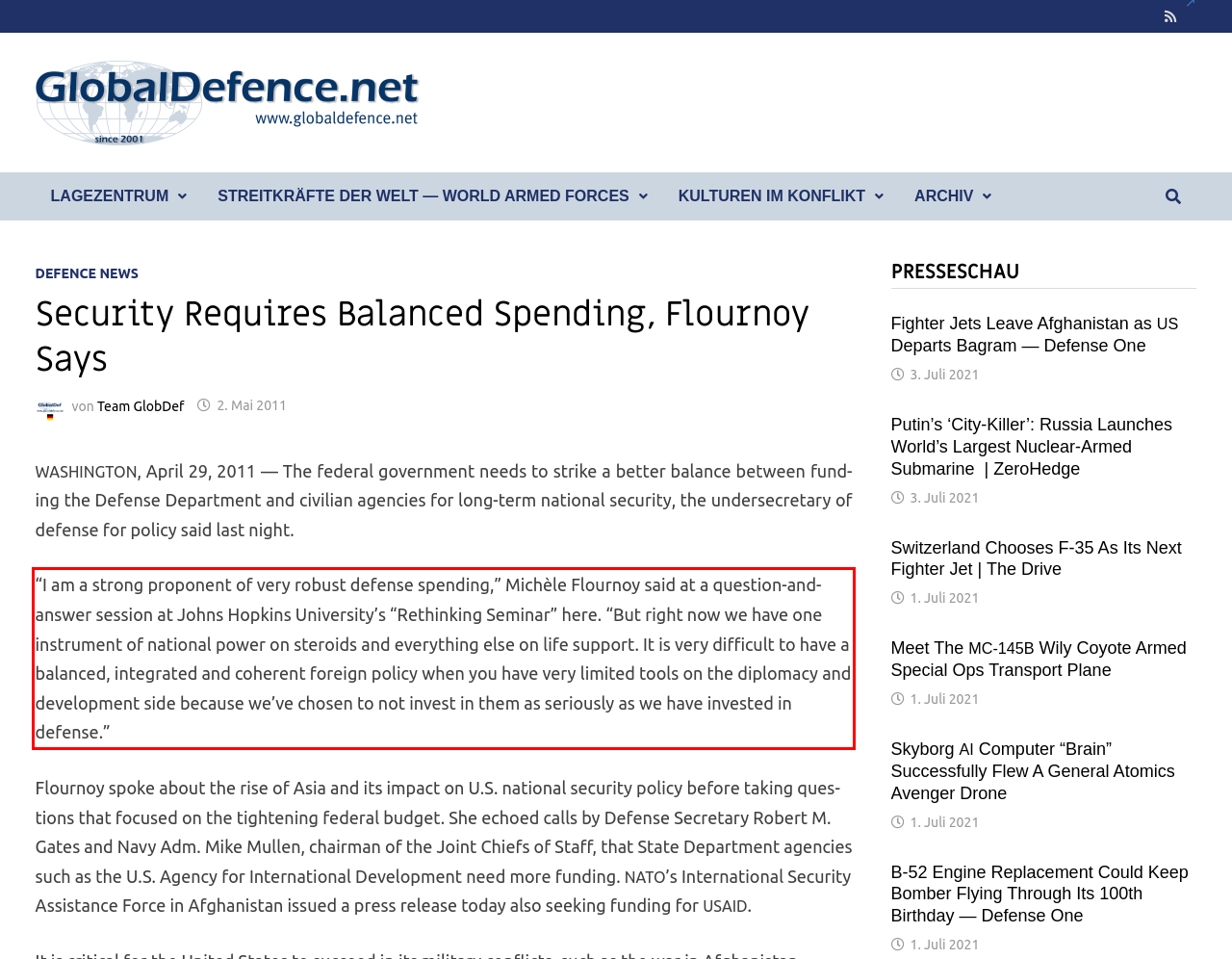From the screenshot of the webpage, locate the red bounding box and extract the text contained within that area.

“I am a strong pro­po­nent of very robust defense spend­ing,” Michèle Flournoy said at a ques­tion-and-answer ses­sion at Johns Hop­kins University’s “Rethink­ing Sem­i­nar” here. “But right now we have one instru­ment of nation­al pow­er on steroids and every­thing else on life sup­port. It is very dif­fi­cult to have a bal­anced, inte­grat­ed and coher­ent for­eign pol­i­cy when you have very lim­it­ed tools on the diplo­ma­cy and devel­op­ment side because we’ve cho­sen to not invest in them as seri­ous­ly as we have invest­ed in defense.”